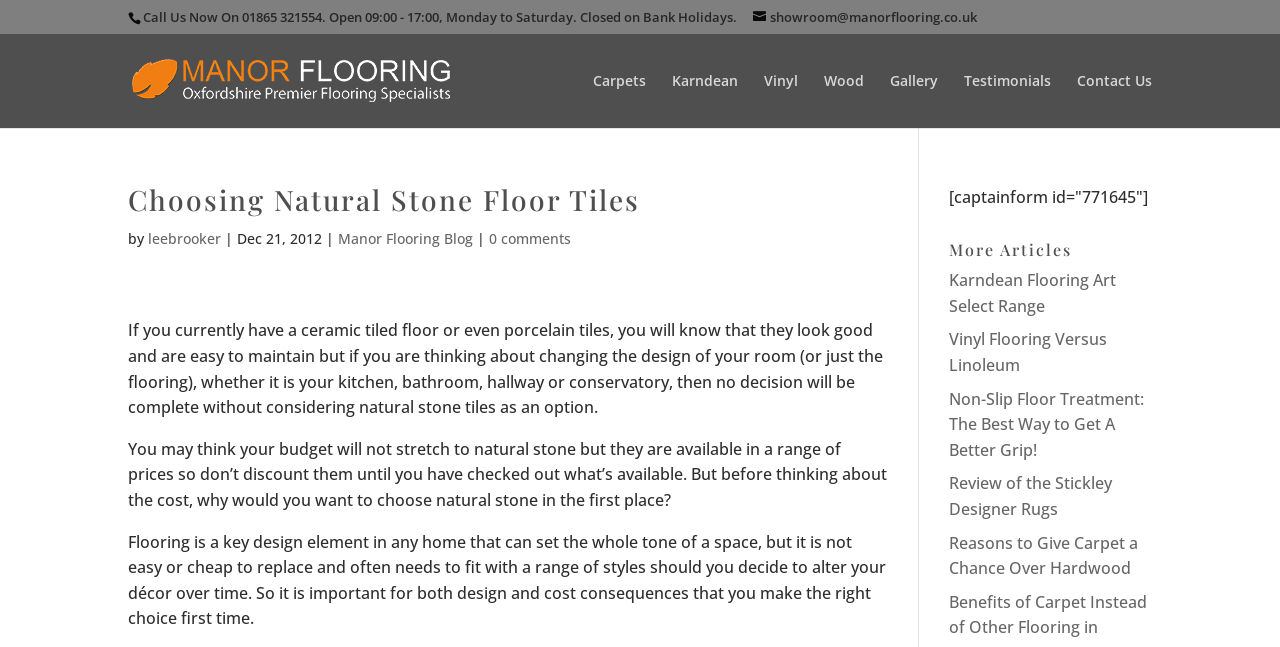Find the bounding box coordinates for the UI element that matches this description: "Testimonials".

[0.753, 0.114, 0.821, 0.197]